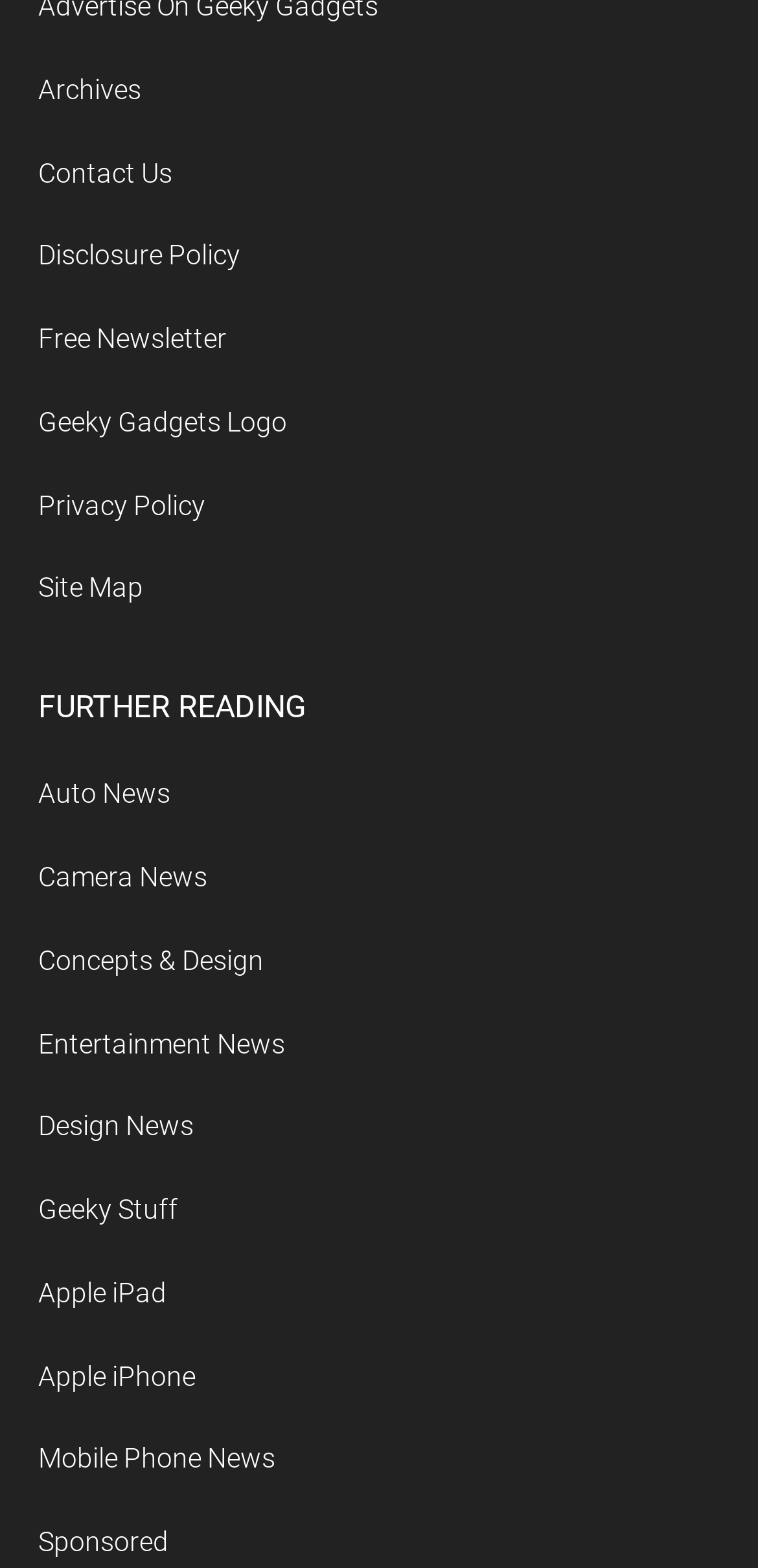Please locate the bounding box coordinates of the element that should be clicked to complete the given instruction: "visit the community page".

None